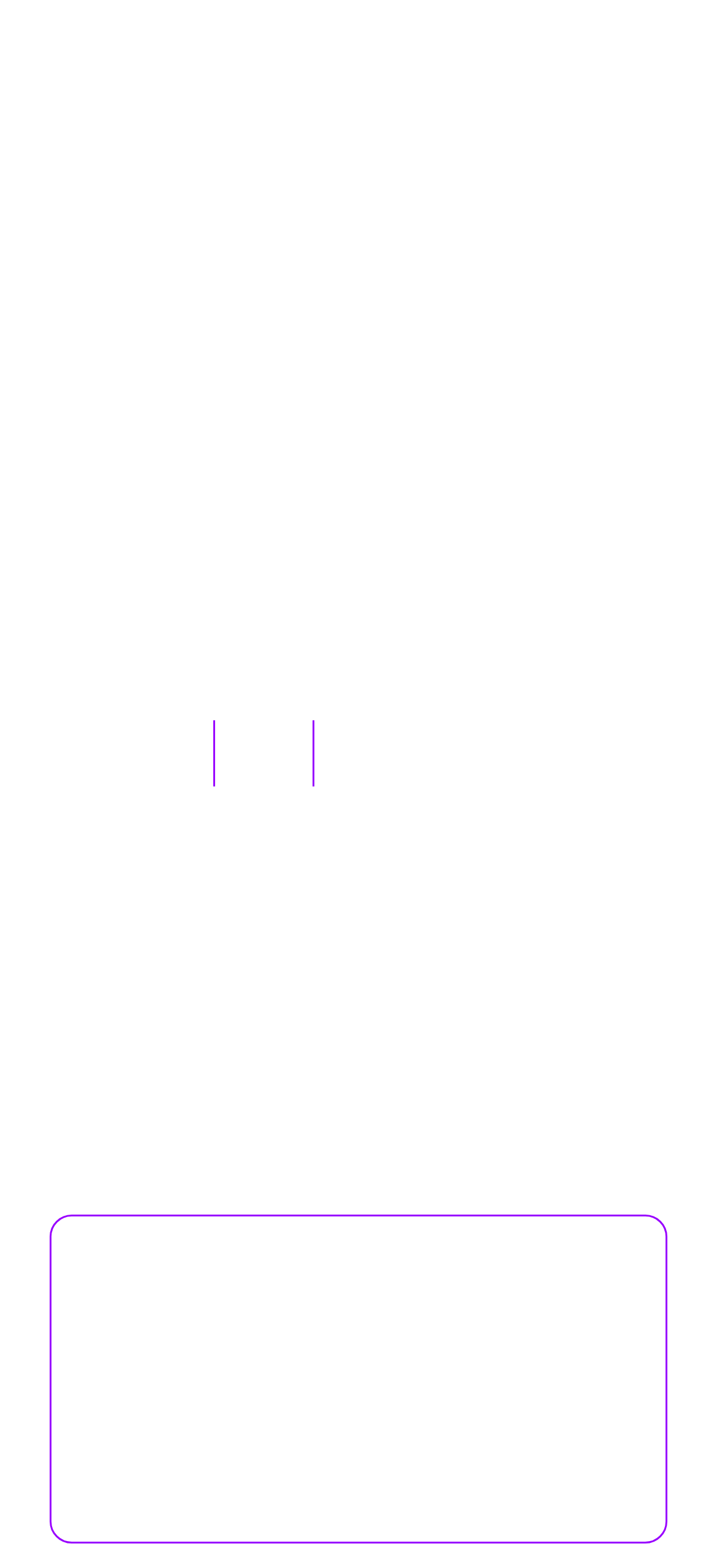What is the relationship between INTREN and Hubspot?
Please utilize the information in the image to give a detailed response to the question.

The presence of Hubspot under the 'More technology by INTREN:' section suggests that INTREN provides or offers Hubspot technology, implying a relationship between the two entities.